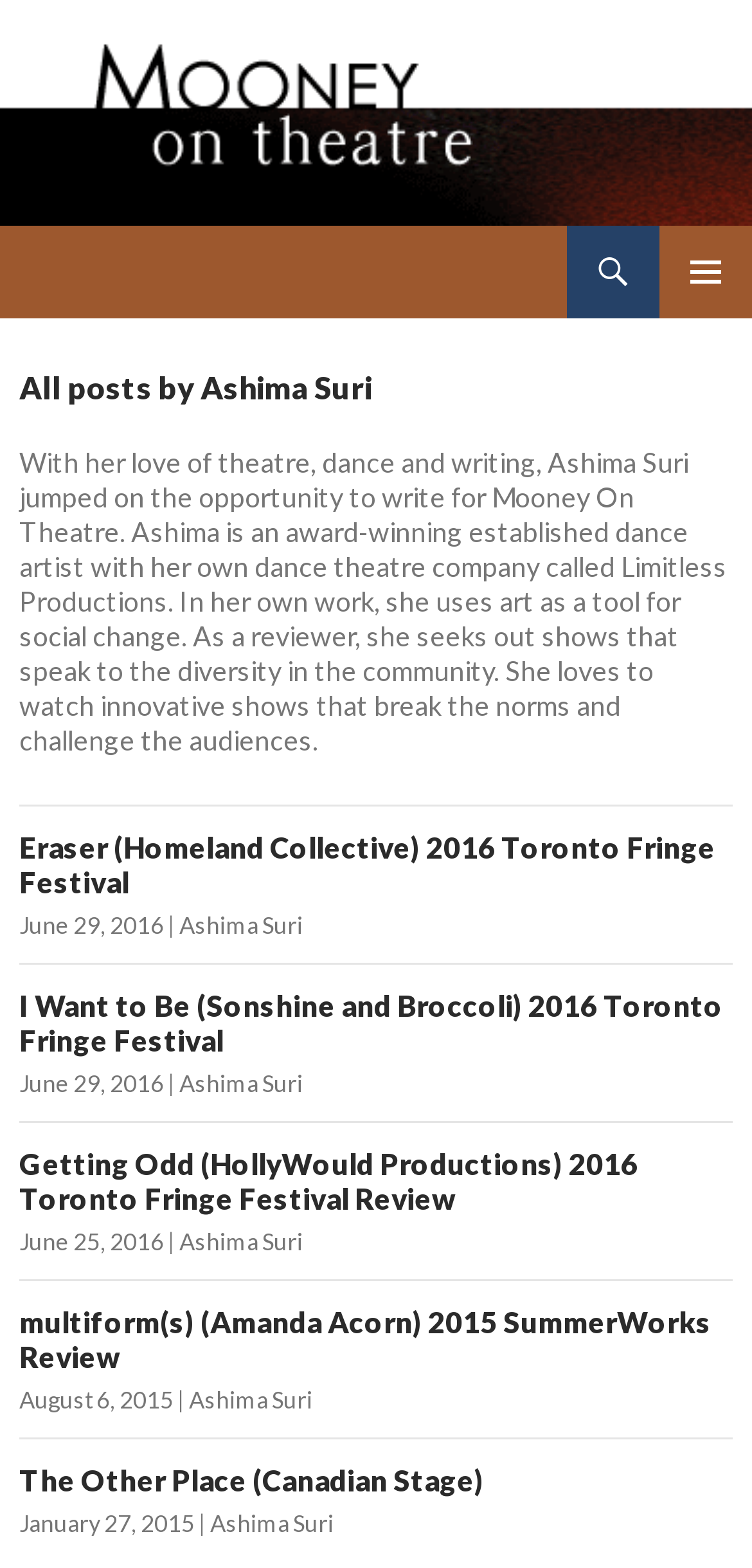What is the name of the author of the articles?
Please provide a single word or phrase in response based on the screenshot.

Ashima Suri